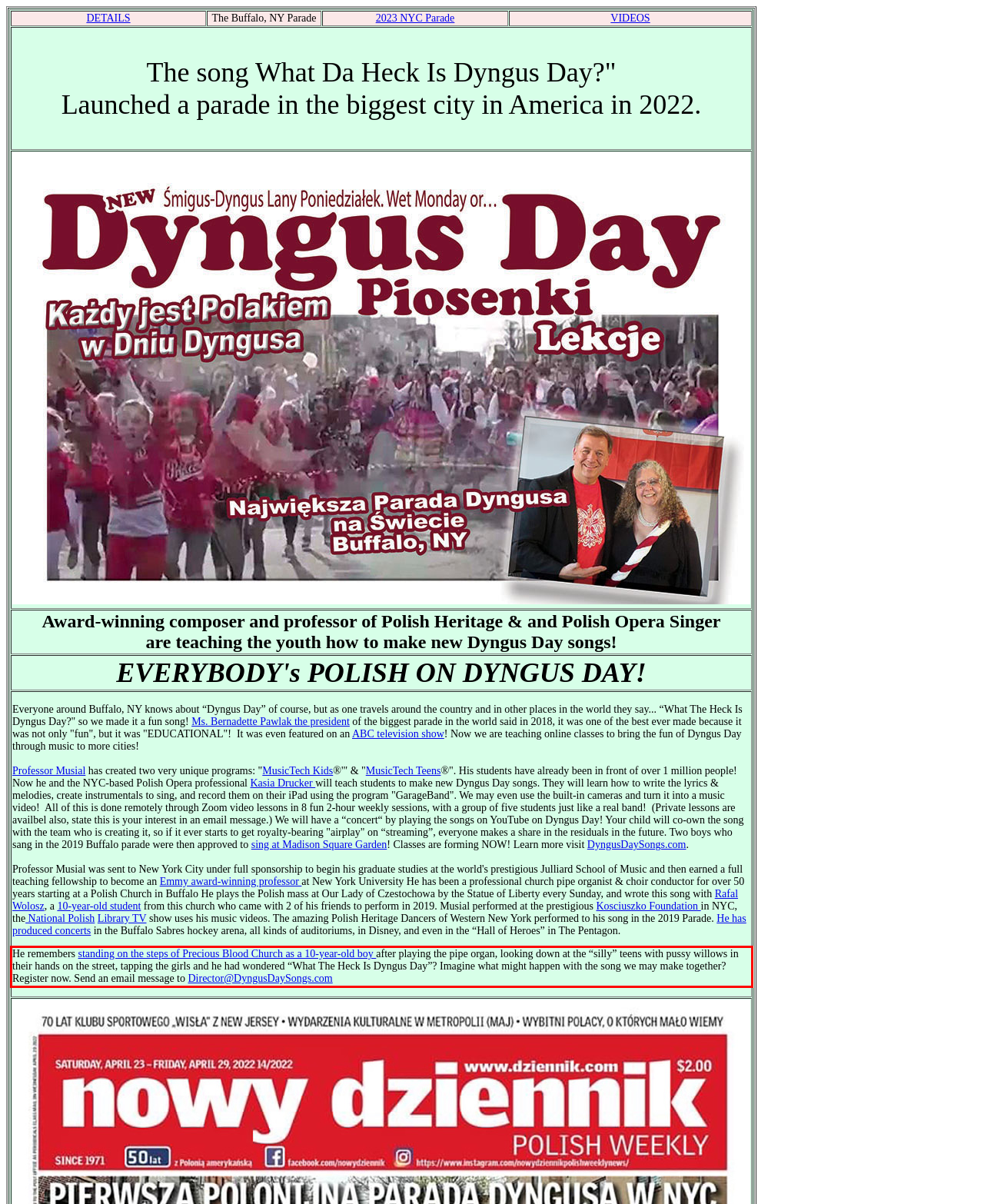Using OCR, extract the text content found within the red bounding box in the given webpage screenshot.

He remembers standing on the steps of Precious Blood Church as a 10-year-old boy after playing the pipe organ, looking down at the “silly” teens with pussy willows in their hands on the street, tapping the girls and he had wondered “What The Heck Is Dyngus Day”? Imagine what might happen with the song we may make together? Register now. Send an email message to Director@DyngusDaySongs.com